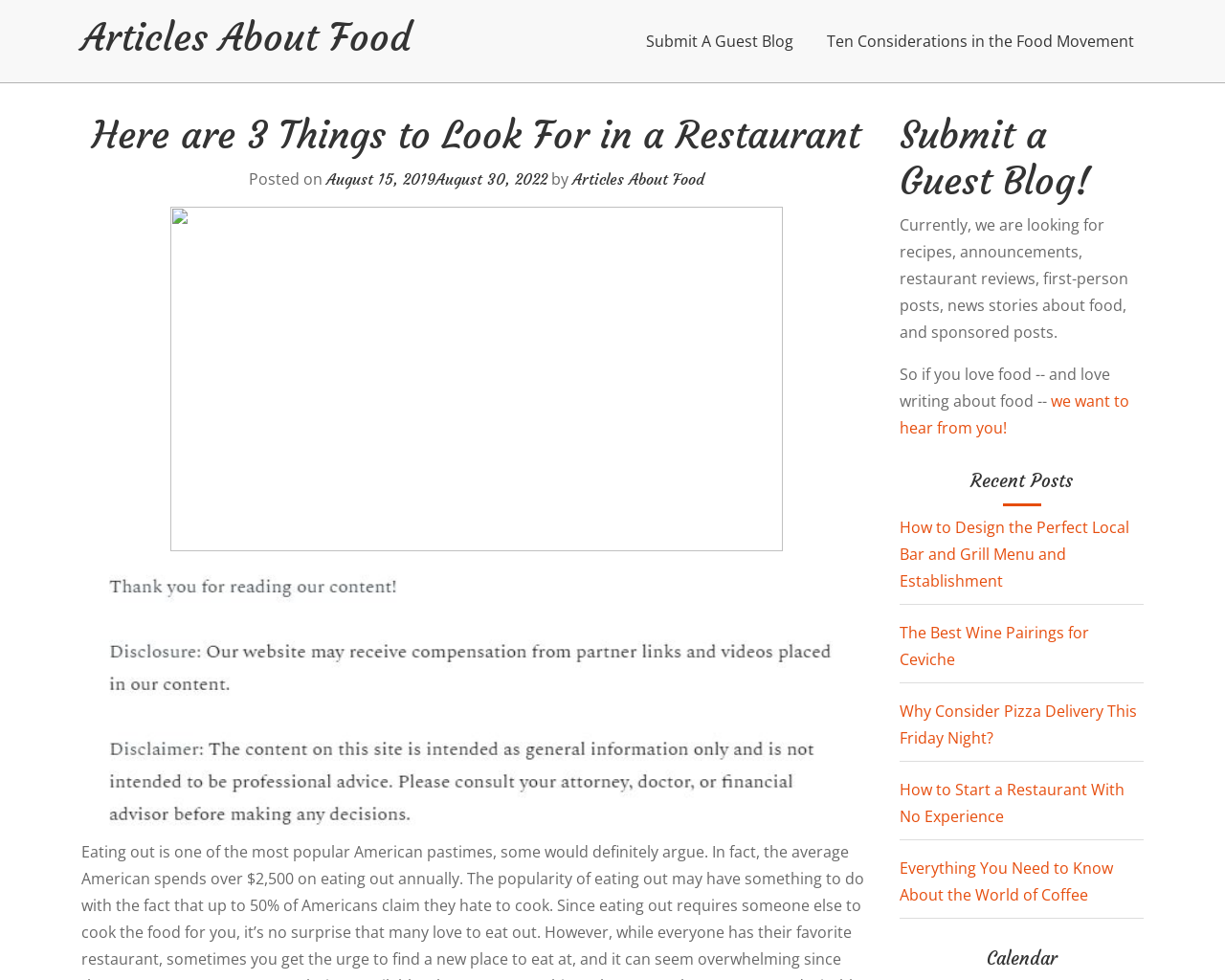Find the bounding box coordinates for the element that must be clicked to complete the instruction: "View the recent post about pizza delivery". The coordinates should be four float numbers between 0 and 1, indicated as [left, top, right, bottom].

[0.734, 0.715, 0.928, 0.764]